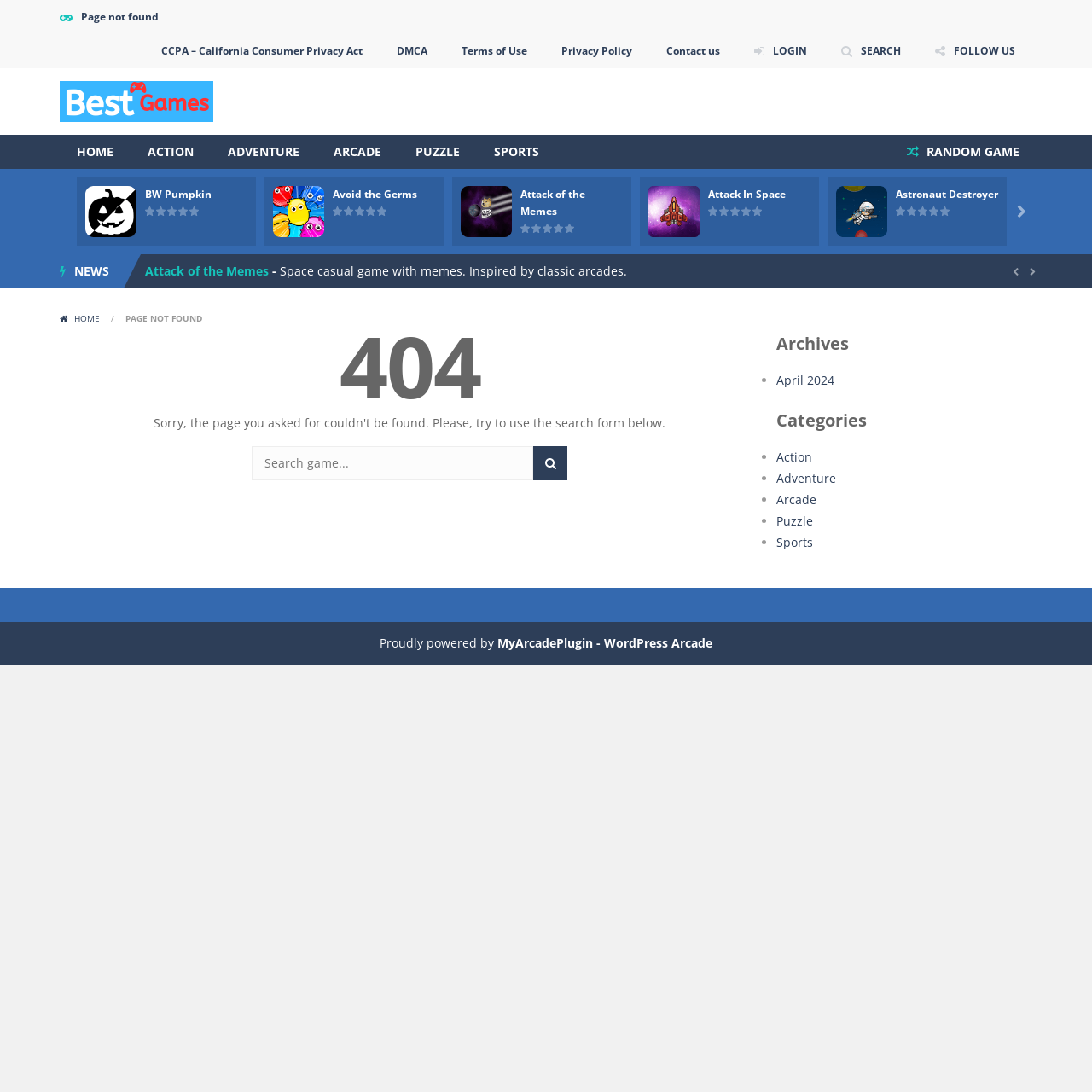Using the webpage screenshot and the element description Action, determine the bounding box coordinates. Specify the coordinates in the format (top-left x, top-left y, bottom-right x, bottom-right y) with values ranging from 0 to 1.

[0.12, 0.123, 0.193, 0.155]